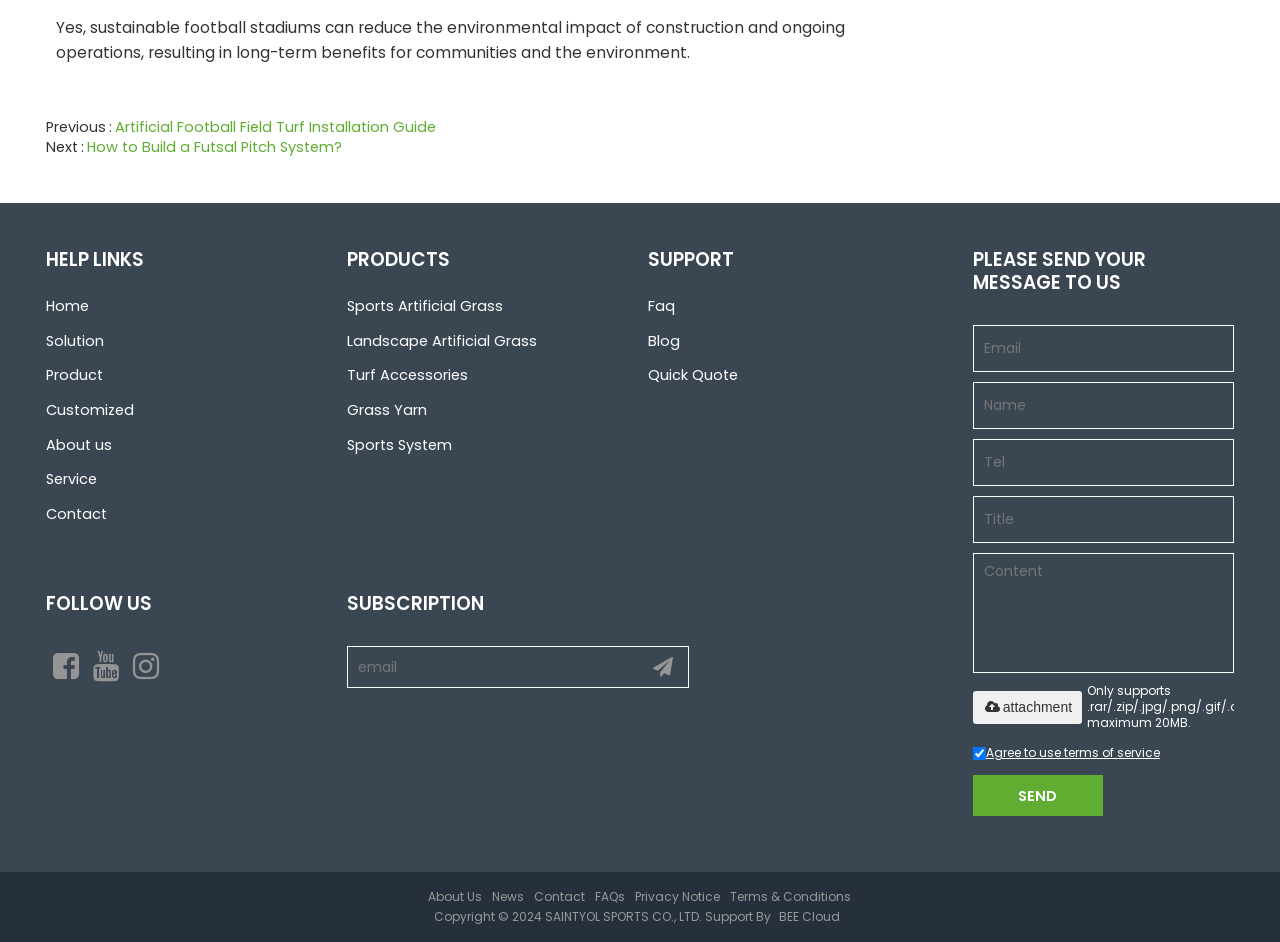Pinpoint the bounding box coordinates of the area that must be clicked to complete this instruction: "Click on the 'About us' link".

[0.036, 0.454, 0.087, 0.49]